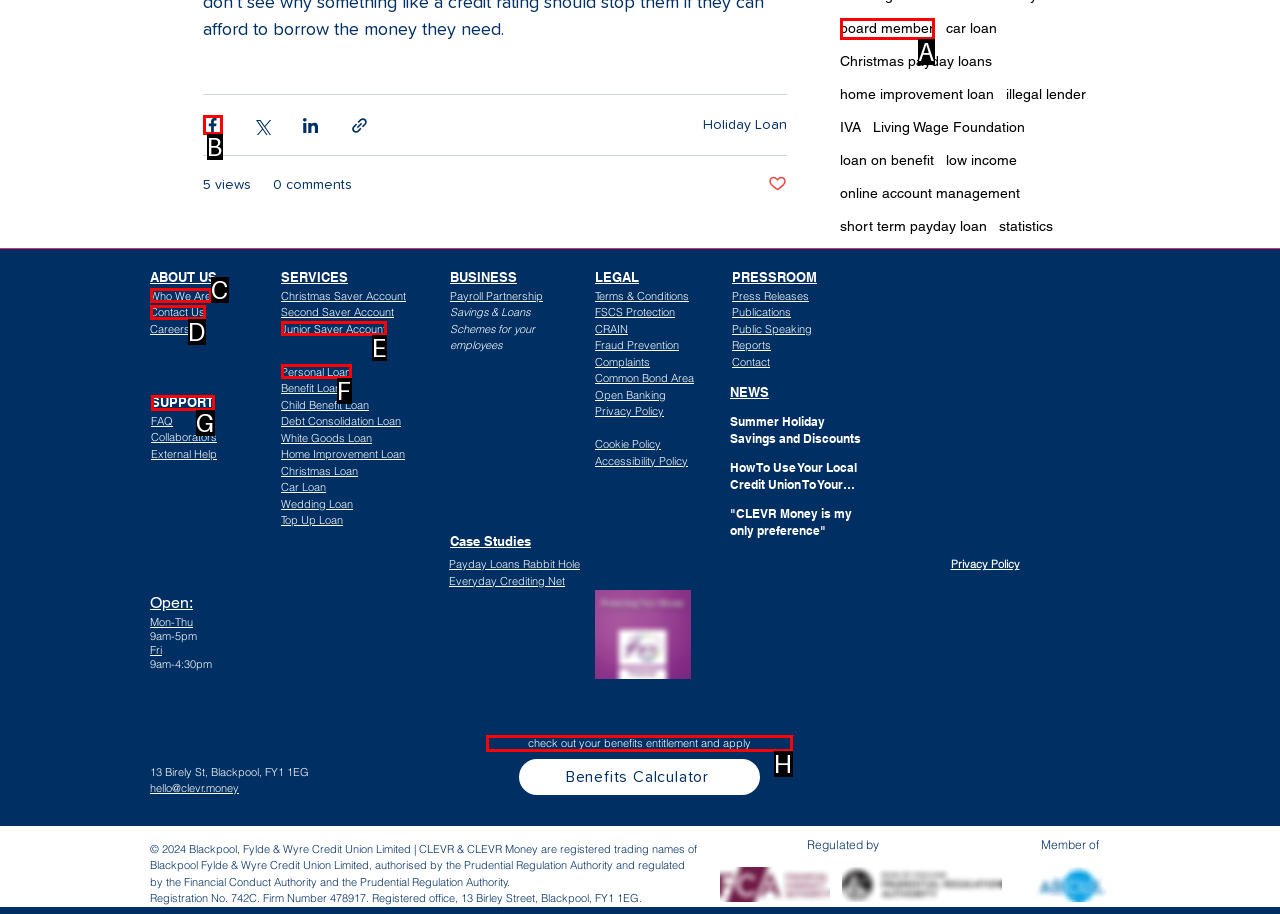Identify the correct option to click in order to accomplish the task: Check out your benefits entitlement and apply Provide your answer with the letter of the selected choice.

H